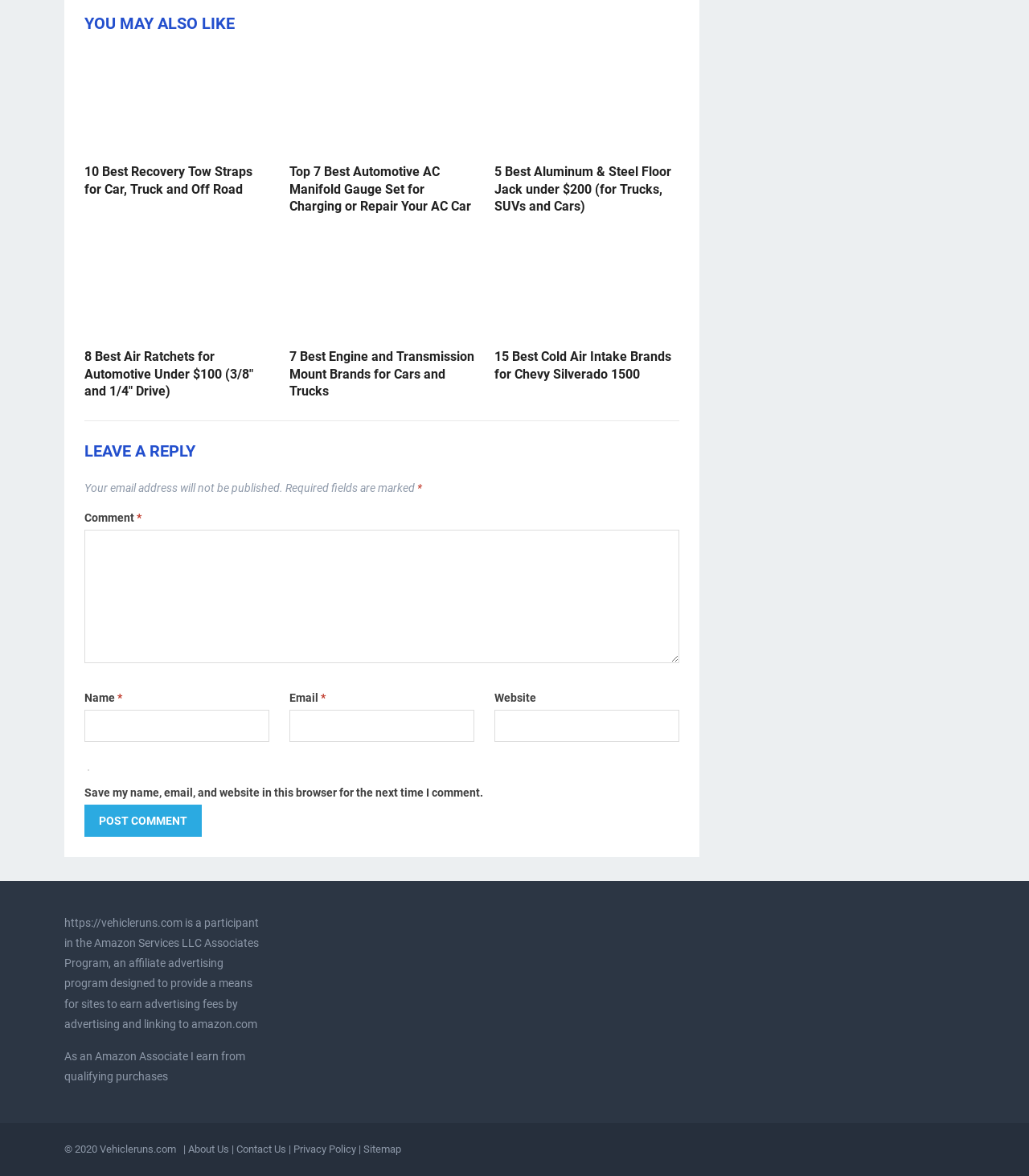Find the bounding box coordinates of the element I should click to carry out the following instruction: "Click on the button 'Post Comment'".

[0.082, 0.684, 0.196, 0.711]